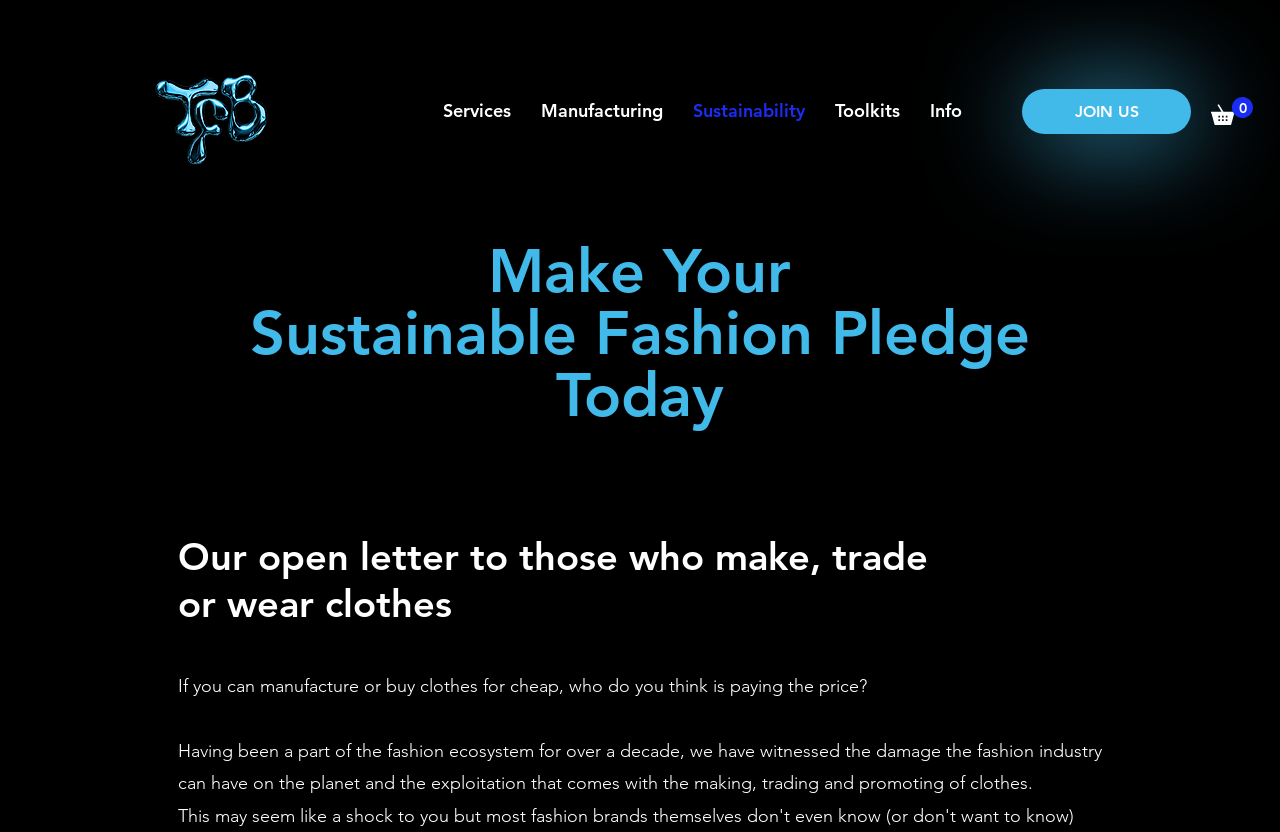Extract the main title from the webpage and generate its text.

Make Your
Sustainable Fashion Pledge Today